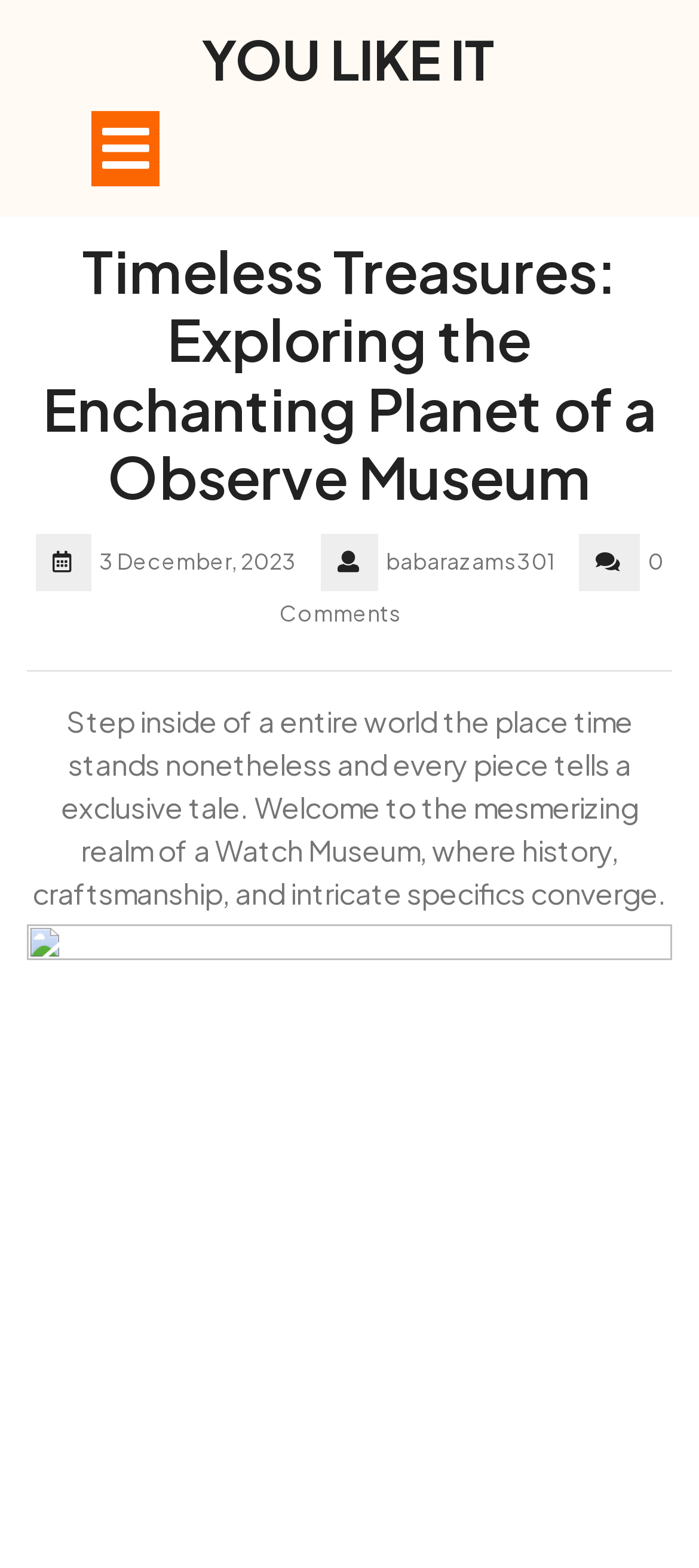What is the date of the article?
Please answer the question as detailed as possible.

The date of the article can be found in the StaticText element with the text '3 December, 2023', which is located below the heading and above the separator.